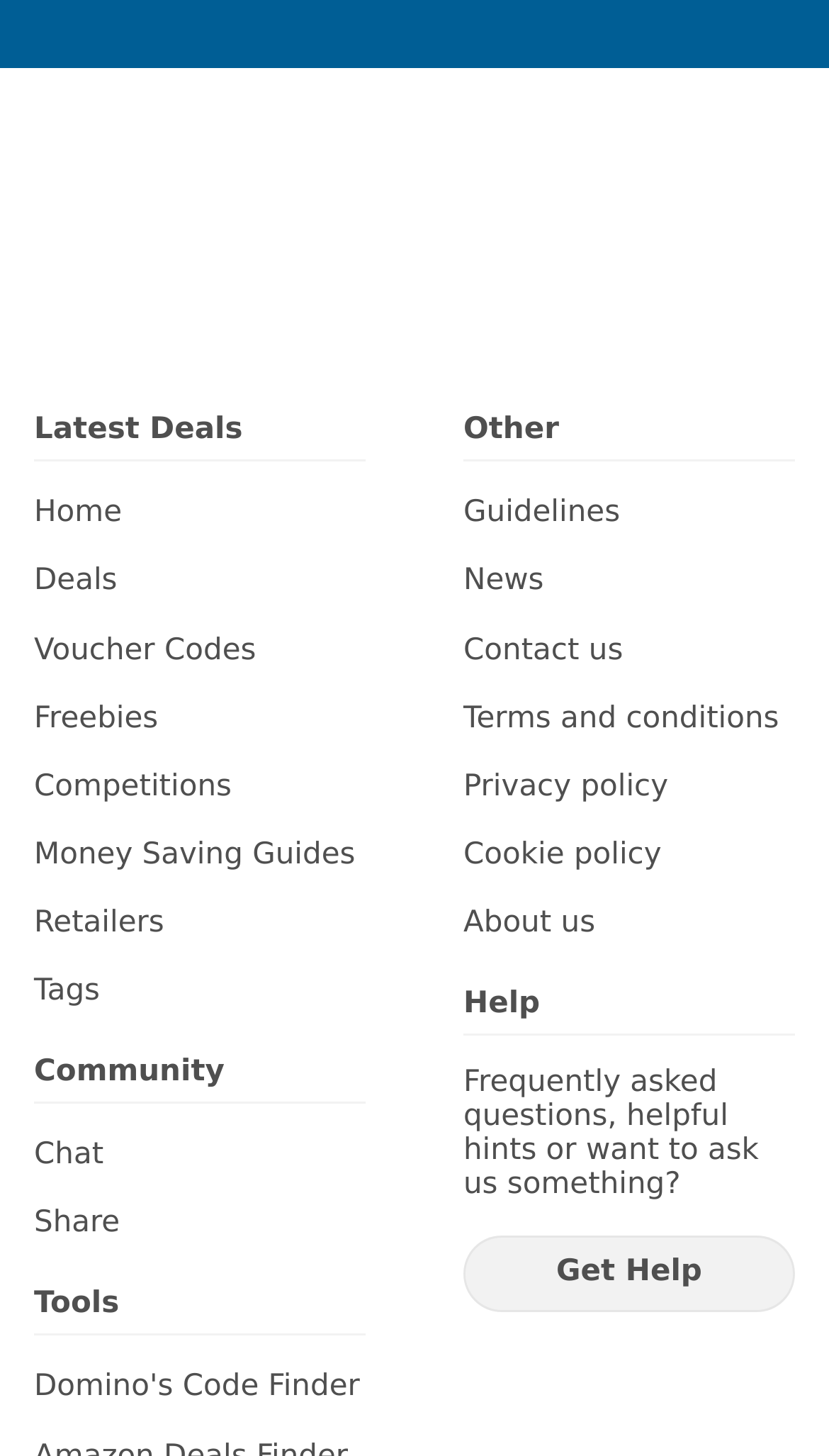Give a one-word or short phrase answer to this question: 
How many main categories are there?

3